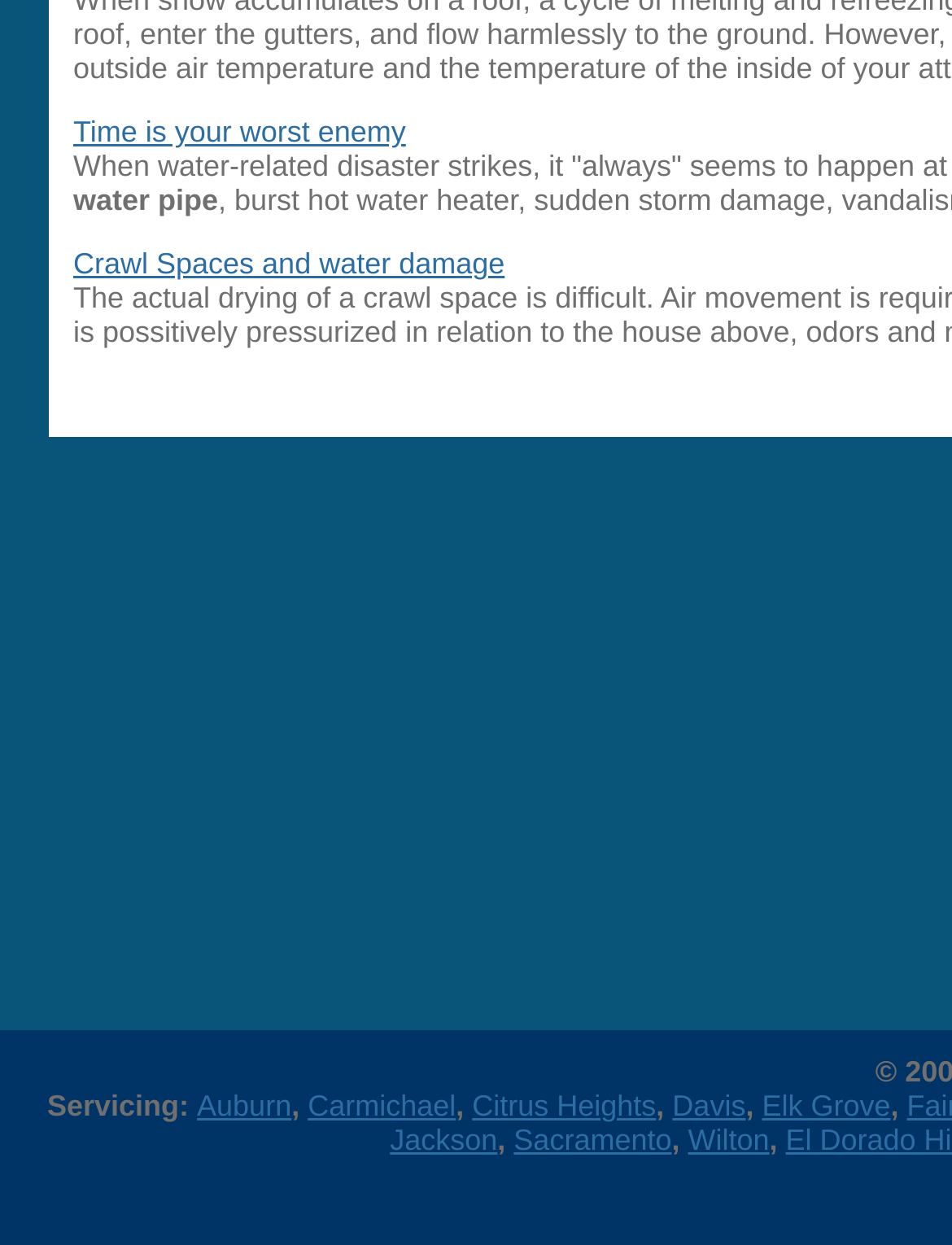Determine the bounding box coordinates for the clickable element to execute this instruction: "explore Make Up Cleansing Bottle". Provide the coordinates as four float numbers between 0 and 1, i.e., [left, top, right, bottom].

None